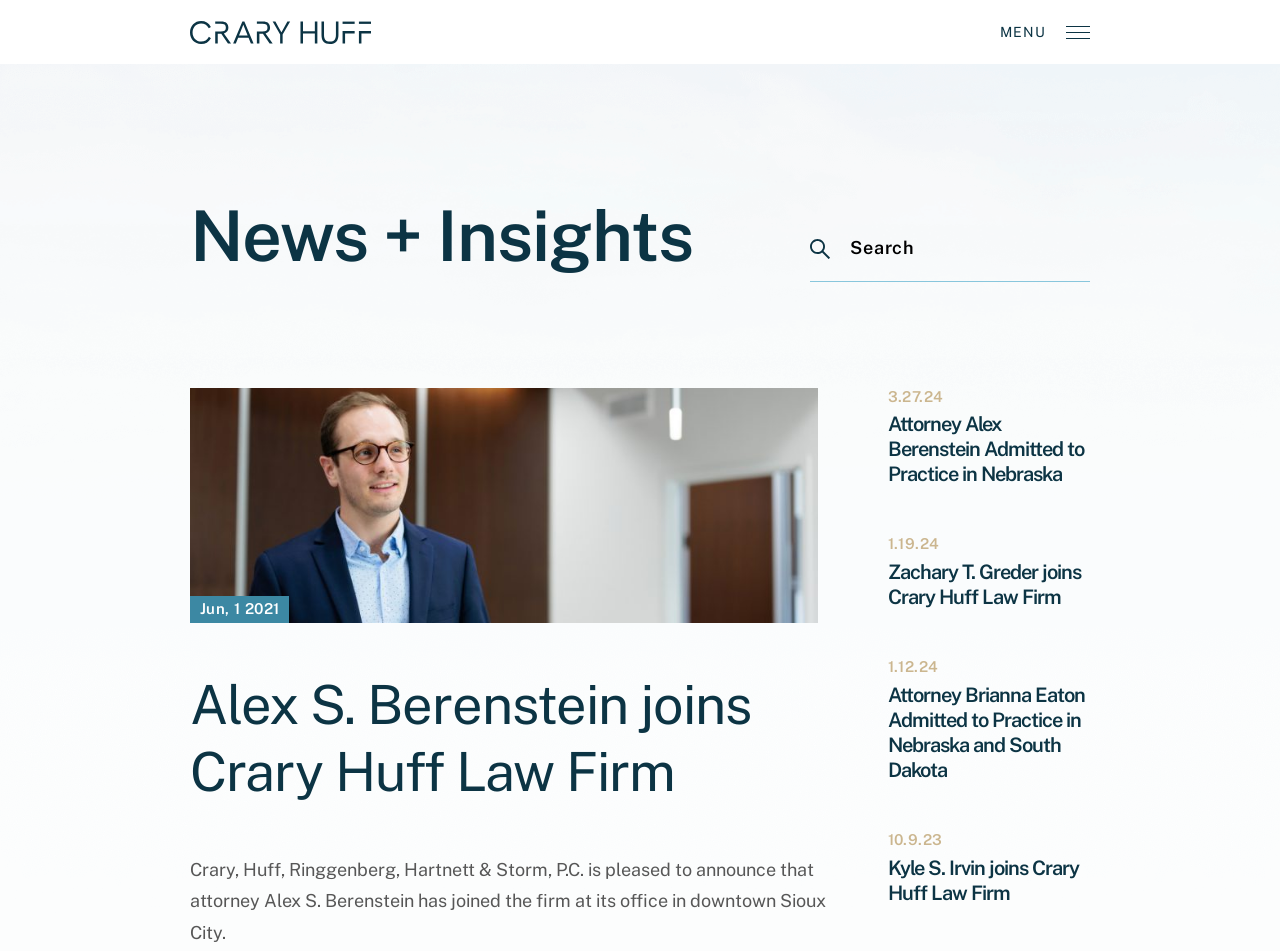Please determine the bounding box coordinates of the section I need to click to accomplish this instruction: "Toggle main navigation".

[0.781, 0.023, 0.852, 0.045]